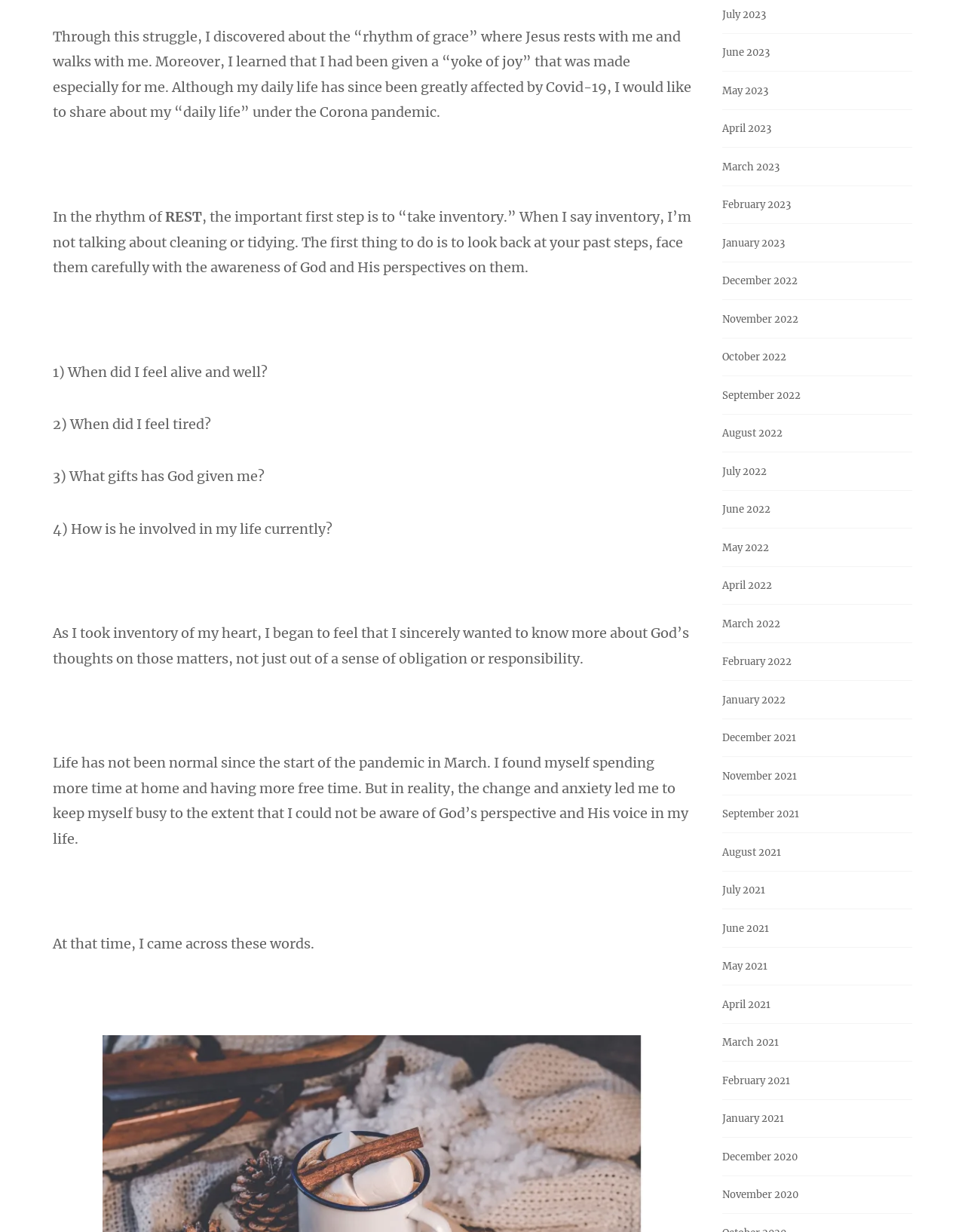What are the links on the right side of the webpage?
Using the image as a reference, answer the question with a short word or phrase.

Archive links